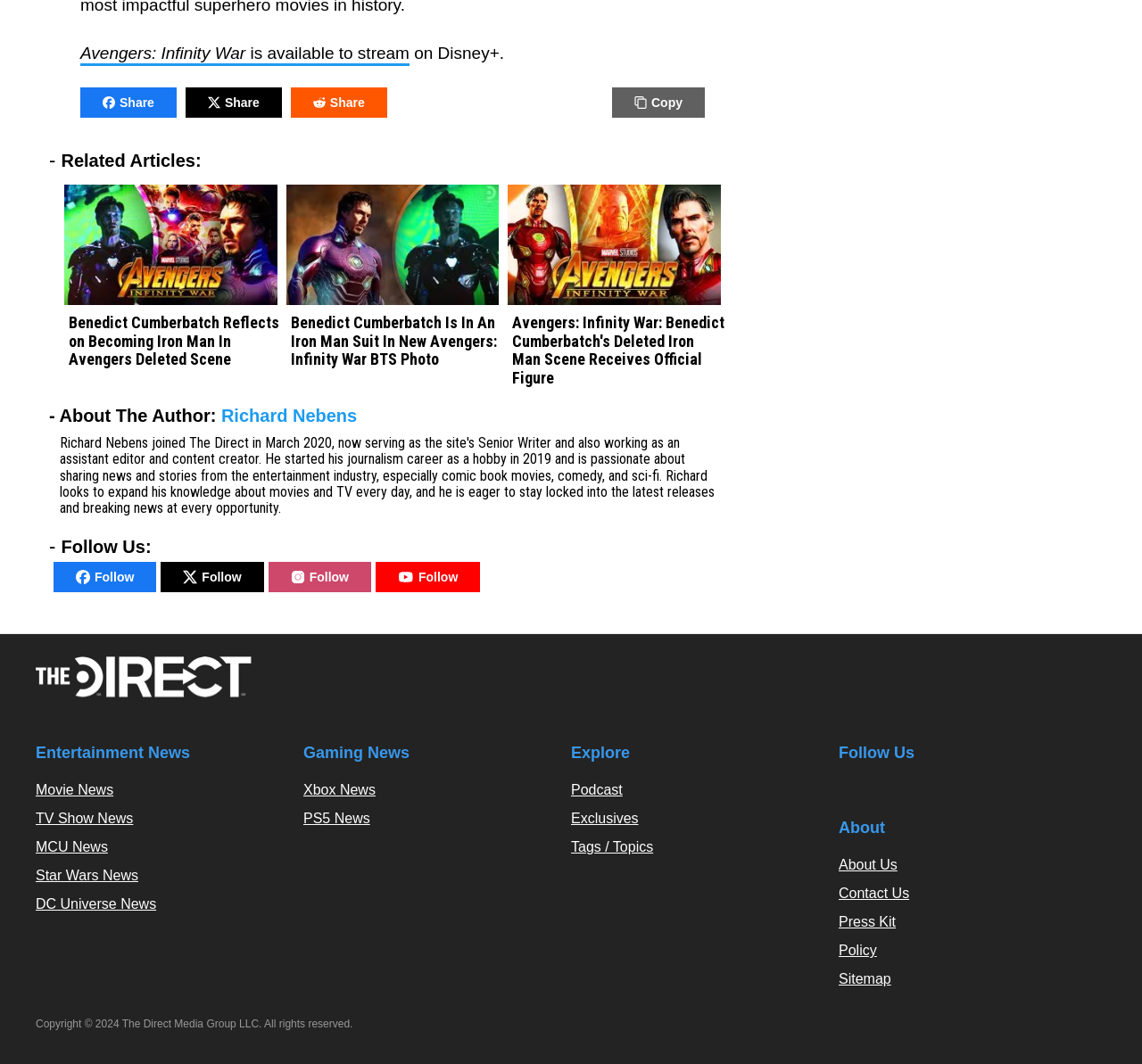Answer the question below in one word or phrase:
What is the name of the author mentioned on the webpage?

Richard Nebens